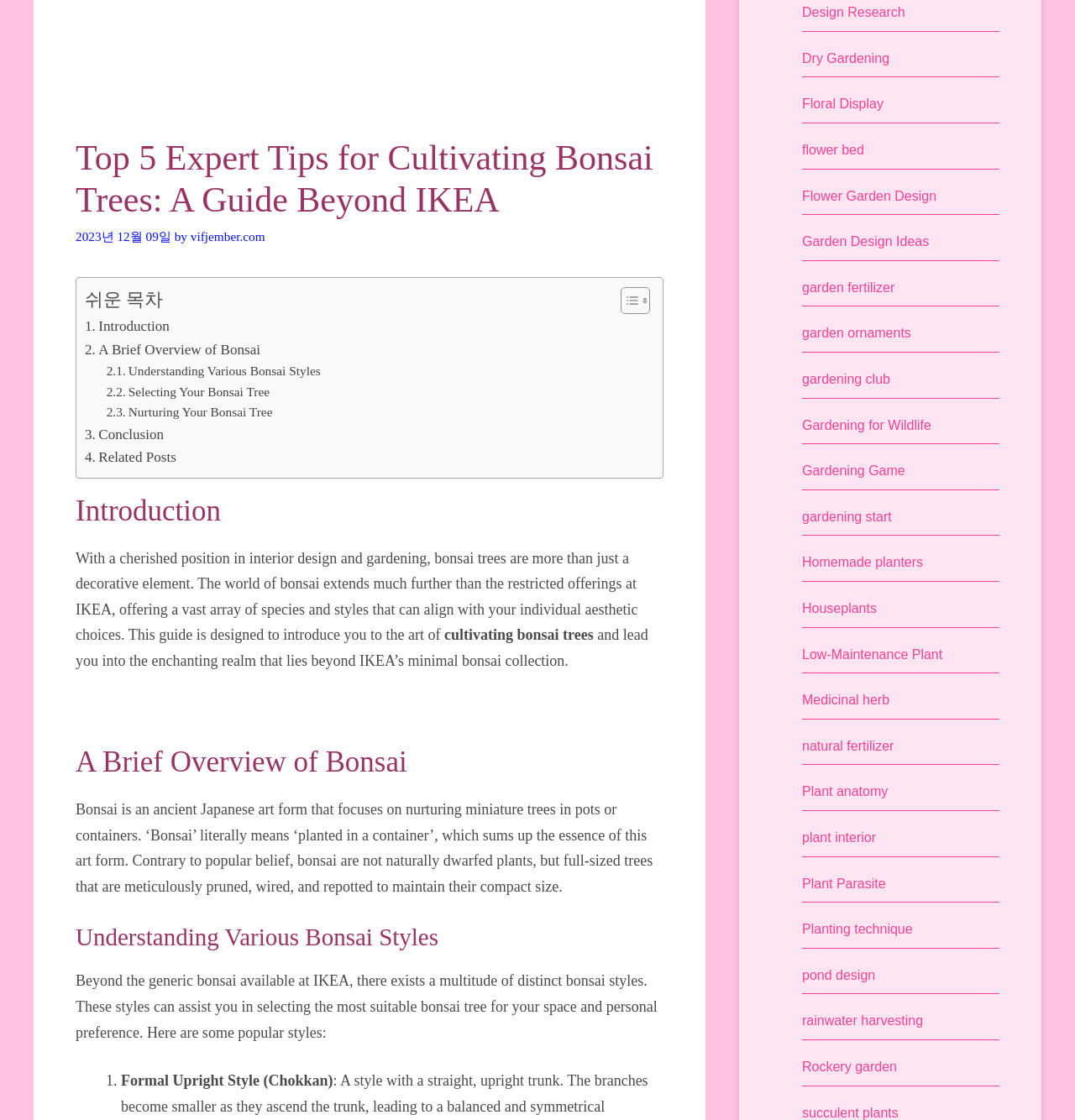Please determine the bounding box of the UI element that matches this description: Nurturing Your Bonsai Tree. The coordinates should be given as (top-left x, top-left y, bottom-right x, bottom-right y), with all values between 0 and 1.

[0.099, 0.359, 0.254, 0.378]